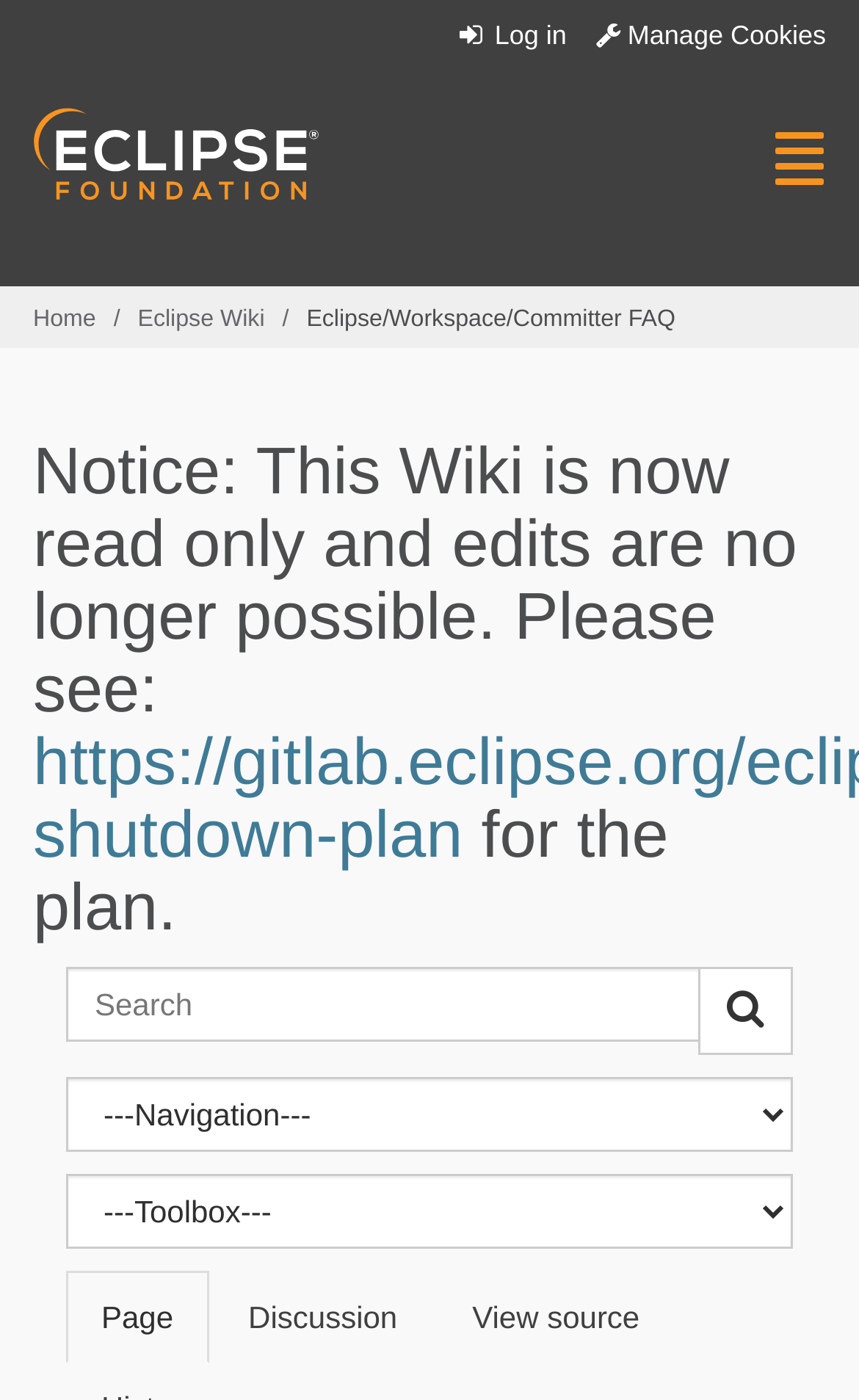Locate the UI element that matches the description Toggle navigation in the webpage screenshot. Return the bounding box coordinates in the format (top-left x, top-left y, bottom-right x, bottom-right y), with values ranging from 0 to 1.

[0.9, 0.077, 1.0, 0.15]